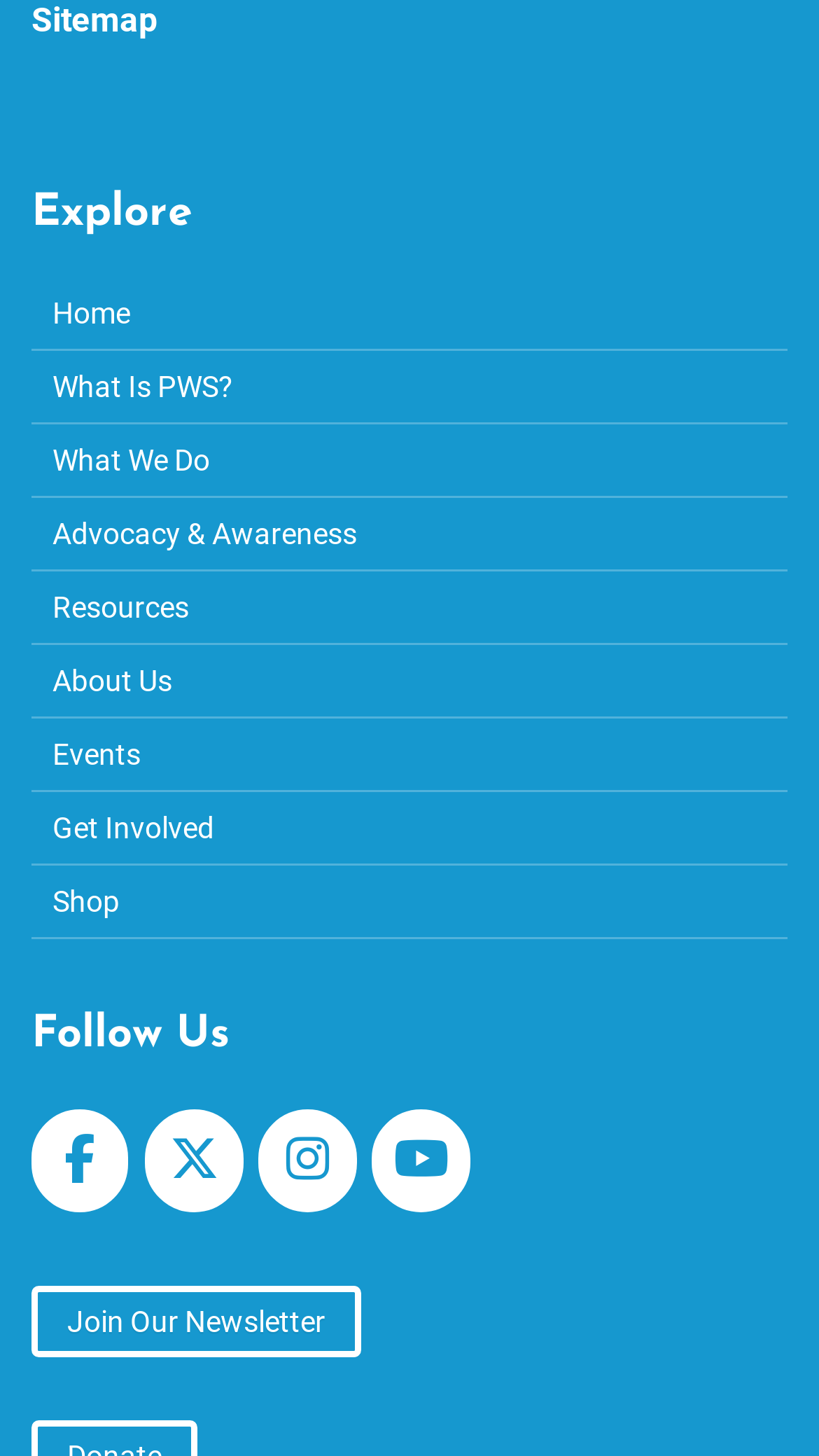Can I shop on this website?
Please answer using one word or phrase, based on the screenshot.

Yes